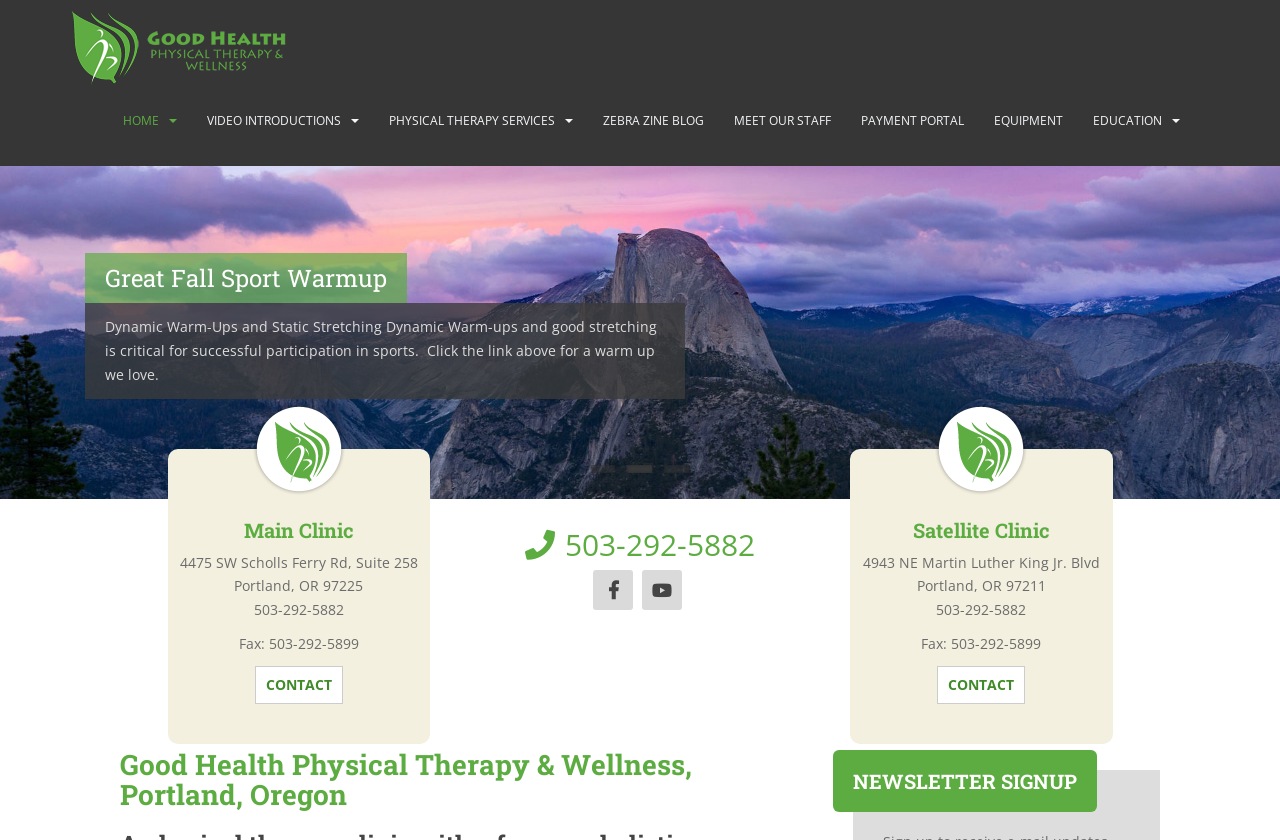Create an elaborate caption for the webpage.

This webpage is for Good Health Physical Therapy & Wellness, a clinic in Portland, Oregon, that focuses on holistic, multifaceted, and individualized care. At the top, there is a logo image and a link to "Physical Therapy Portland". Below this, there is a navigation menu with links to "HOME", "VIDEO INTRODUCTIONS", "PHYSICAL THERAPY SERVICES", "ZEBRA ZINE BLOG", "MEET OUR STAFF", "PAYMENT PORTAL", "EQUIPMENT", and "EDUCATION".

On the left side of the page, there are three links to articles or blog posts: "New Patient Payment Portal", "Great Fall Sport Warmup", and "Now Offering Pelvic Floor Treatment for Pain and Tension Syndromes". Each of these links has a heading that summarizes the content of the article.

In the middle of the page, there are two sections: "Main Clinic" and "Satellite Clinic". Each section has the clinic's address, phone number, and fax number. There are also links to "CONTACT" and images that appear to be maps or directions to the clinics.

On the right side of the page, there are three links to page numbers: "1", "2", and "3". There are also two social media links, represented by icons. At the bottom of the page, there is a section with a heading "Good Health Physical Therapy & Wellness, Portland, Oregon" and a link to "NEWSLETTER SIGNUP".